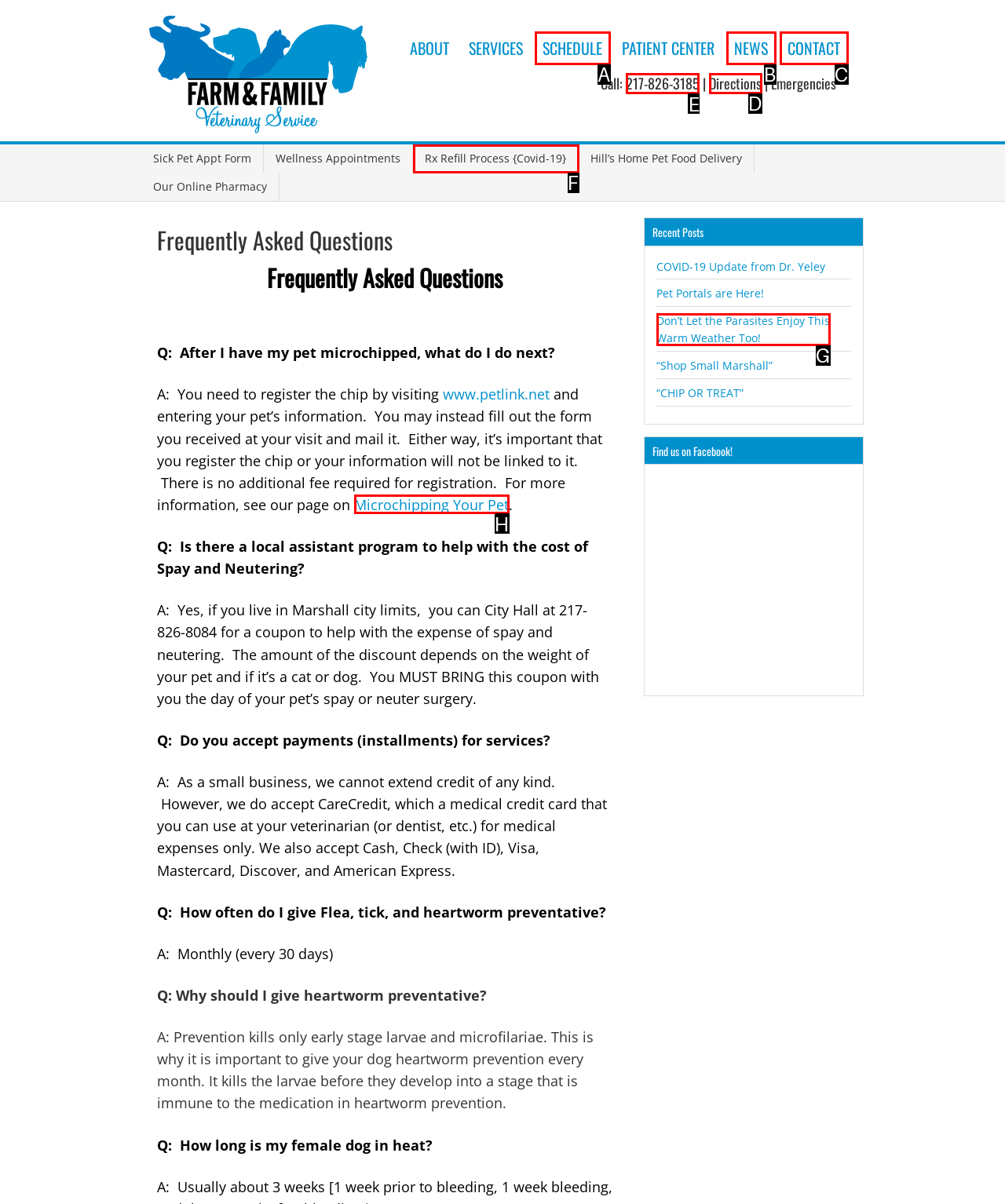Choose the HTML element to click for this instruction: Click on 'DAY TRIPS' Answer with the letter of the correct choice from the given options.

None